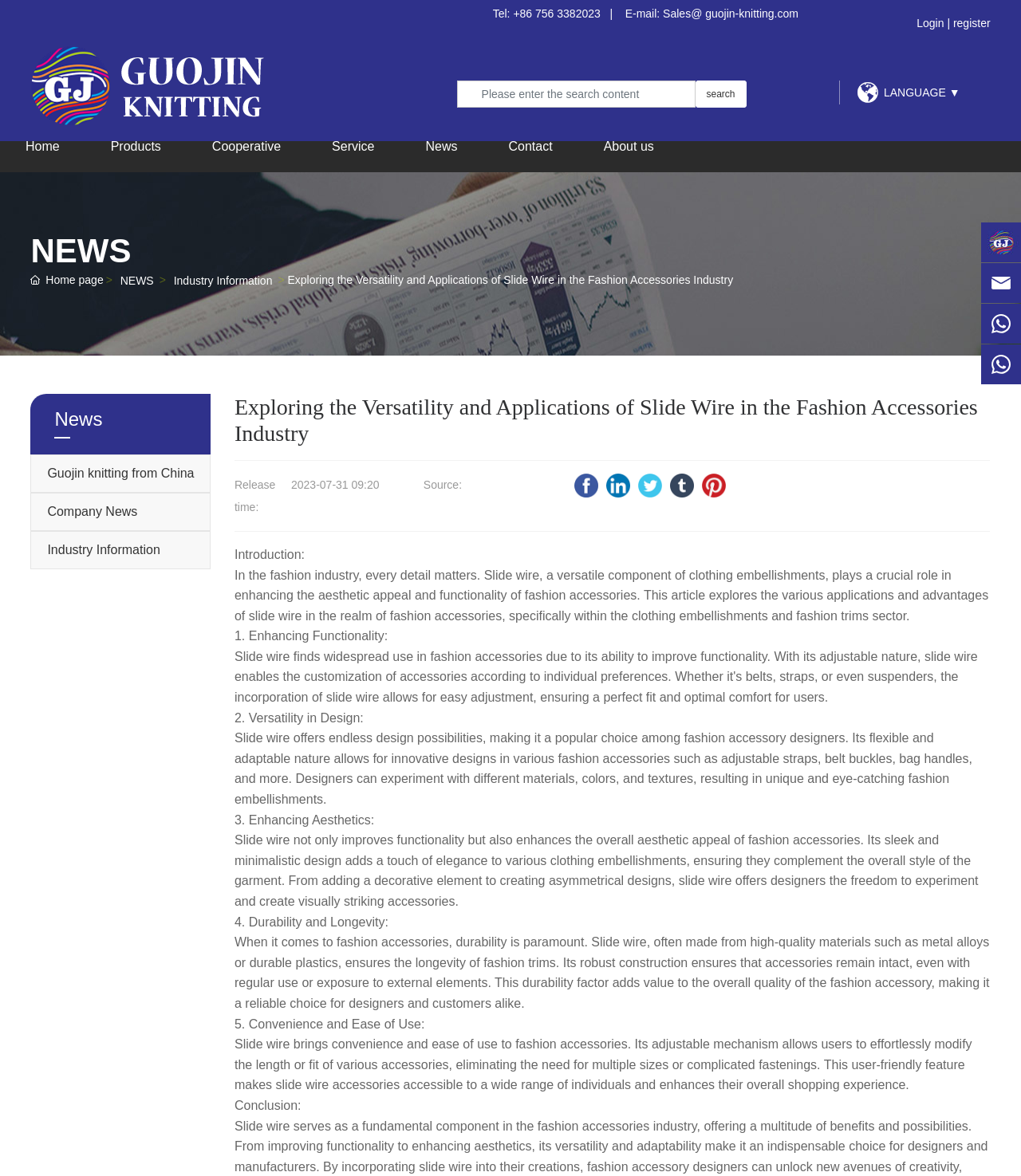Give an in-depth explanation of the webpage layout and content.

This webpage is about Guojin Knitting, a company located in Zhuhai City, Guangdong, China. At the top of the page, there is a navigation menu with links to "Home", "Products", "Cooperative", "Service", "News", "Contact", and "About us". Below the navigation menu, there is a search bar and a language selection dropdown.

On the left side of the page, there is a section with the company's contact information, including a phone number, email address, and links to login and register. Below this section, there is a news section with a heading "NEWS" and links to "Home page", "NEWS", and "Industry Information".

The main content of the page is an article titled "Exploring the Versatility and Applications of Slide Wire in the Fashion Accessories Industry". The article is divided into sections, including an introduction, and sections on enhancing functionality, versatility in design, enhancing aesthetics, durability and longevity, convenience and ease of use, and a conclusion. Each section has a heading and a paragraph of text.

At the bottom of the page, there are social media links to Facebook, Linkedin, Twitter, Tumblr, and Pinterest. There is also an image on the right side of the page, which appears to be a related image to the article.

Overall, the webpage has a clean and organized layout, with a focus on presenting information about the company and its products, as well as providing a detailed article on a specific topic related to the fashion industry.